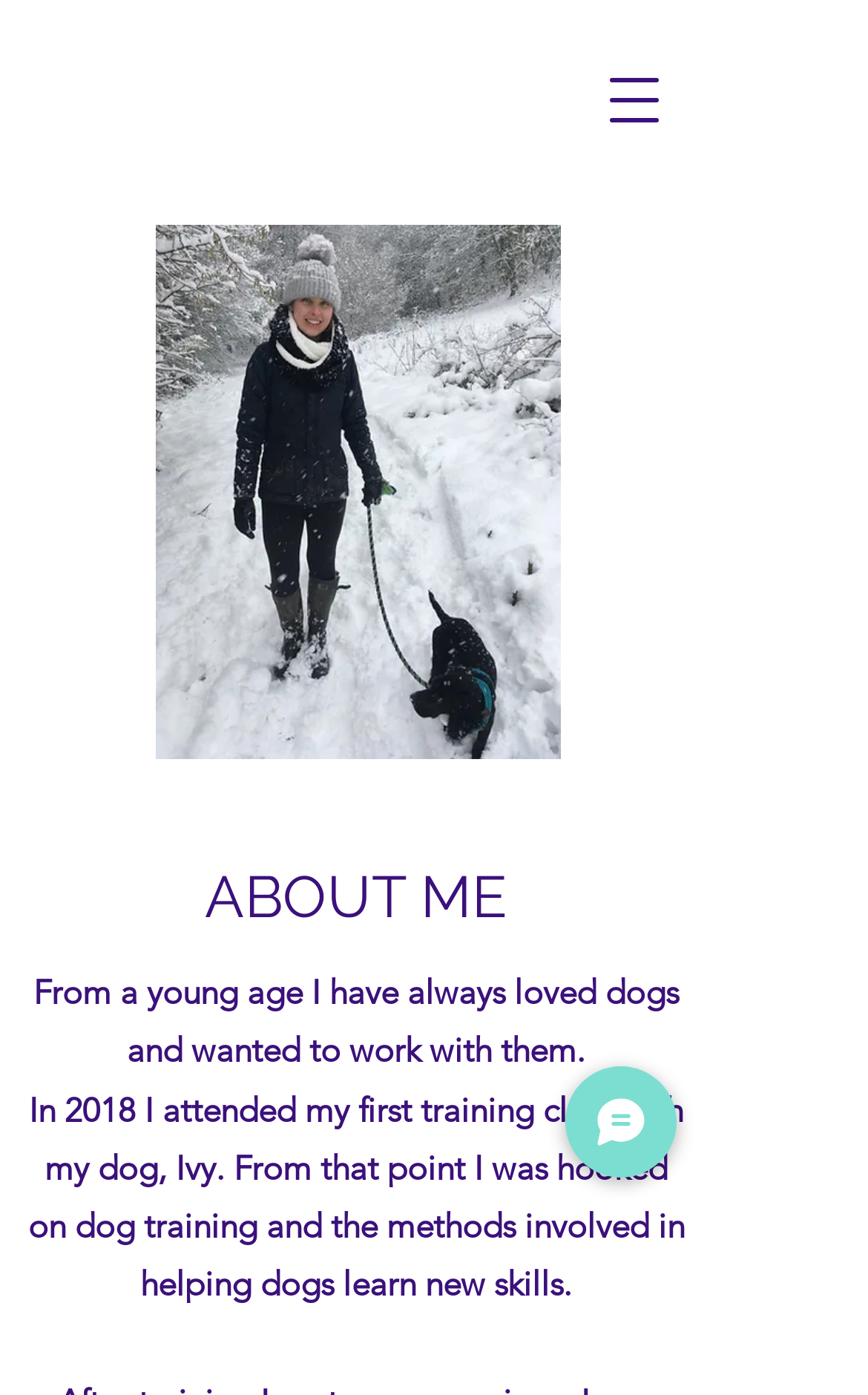What is the name of the dog?
Using the image, provide a concise answer in one word or a short phrase.

Ivy